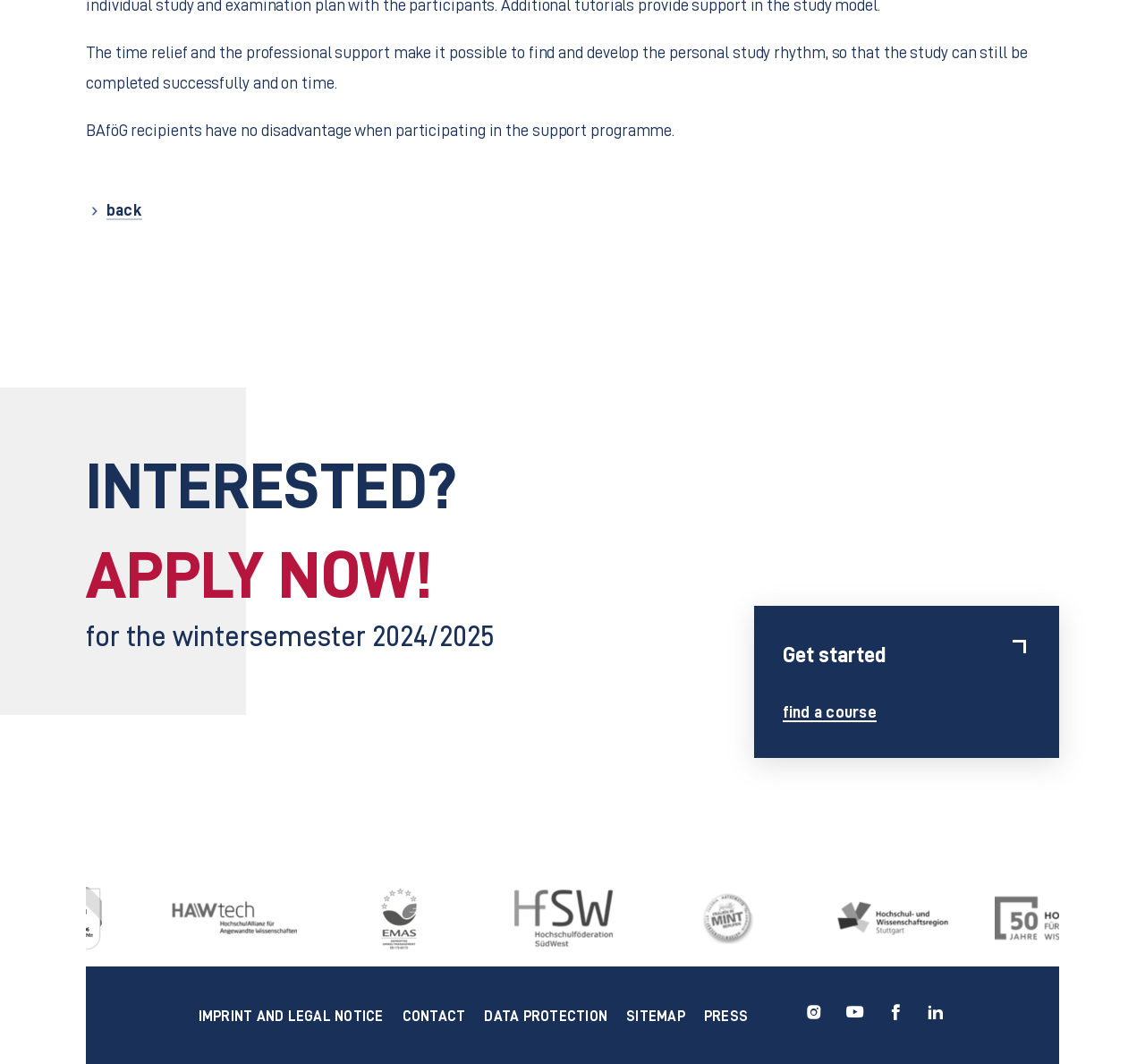Using a single word or phrase, answer the following question: 
What is the name of the university?

Esslingen University